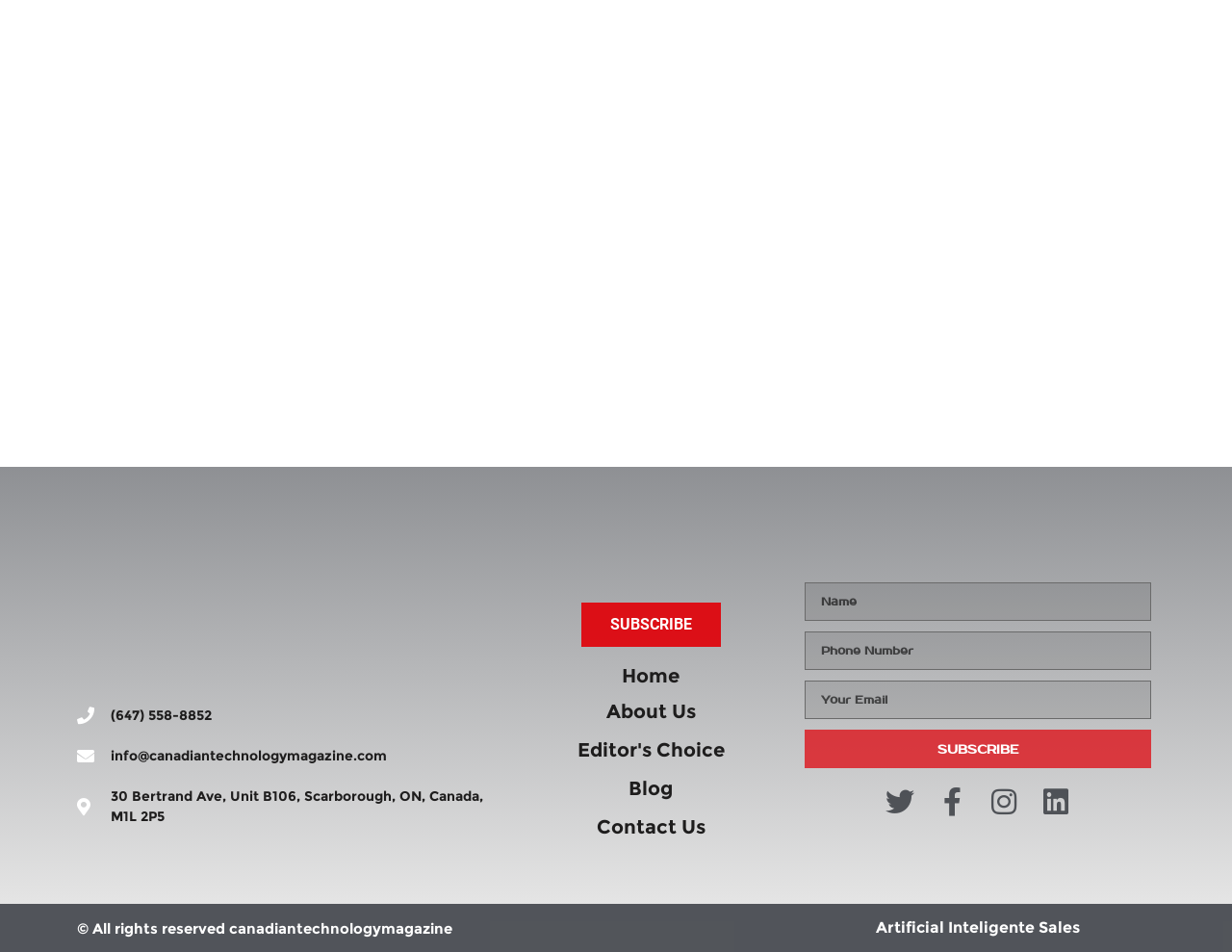Provide the bounding box coordinates of the HTML element described by the text: "alt="CANADIAN-TECHNOLOGY-MAGAZINE"". The coordinates should be in the format [left, top, right, bottom] with values between 0 and 1.

[0.062, 0.521, 0.403, 0.68]